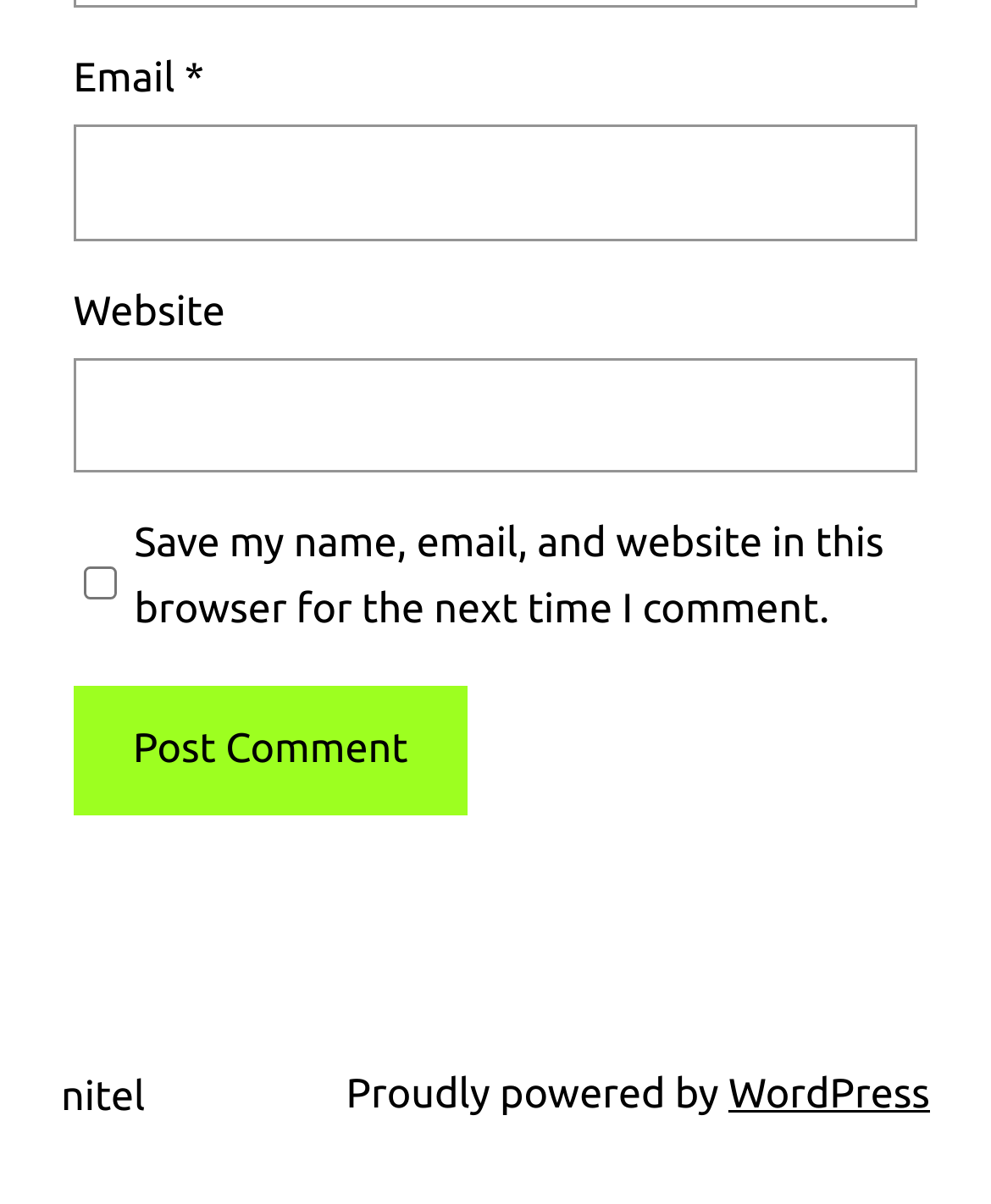What is the text of the link at the bottom?
Answer the question with detailed information derived from the image.

The link at the bottom has the text 'nitel' which is indicated by the link element with OCR text 'nitel' and bounding box coordinates [0.062, 0.892, 0.146, 0.93].